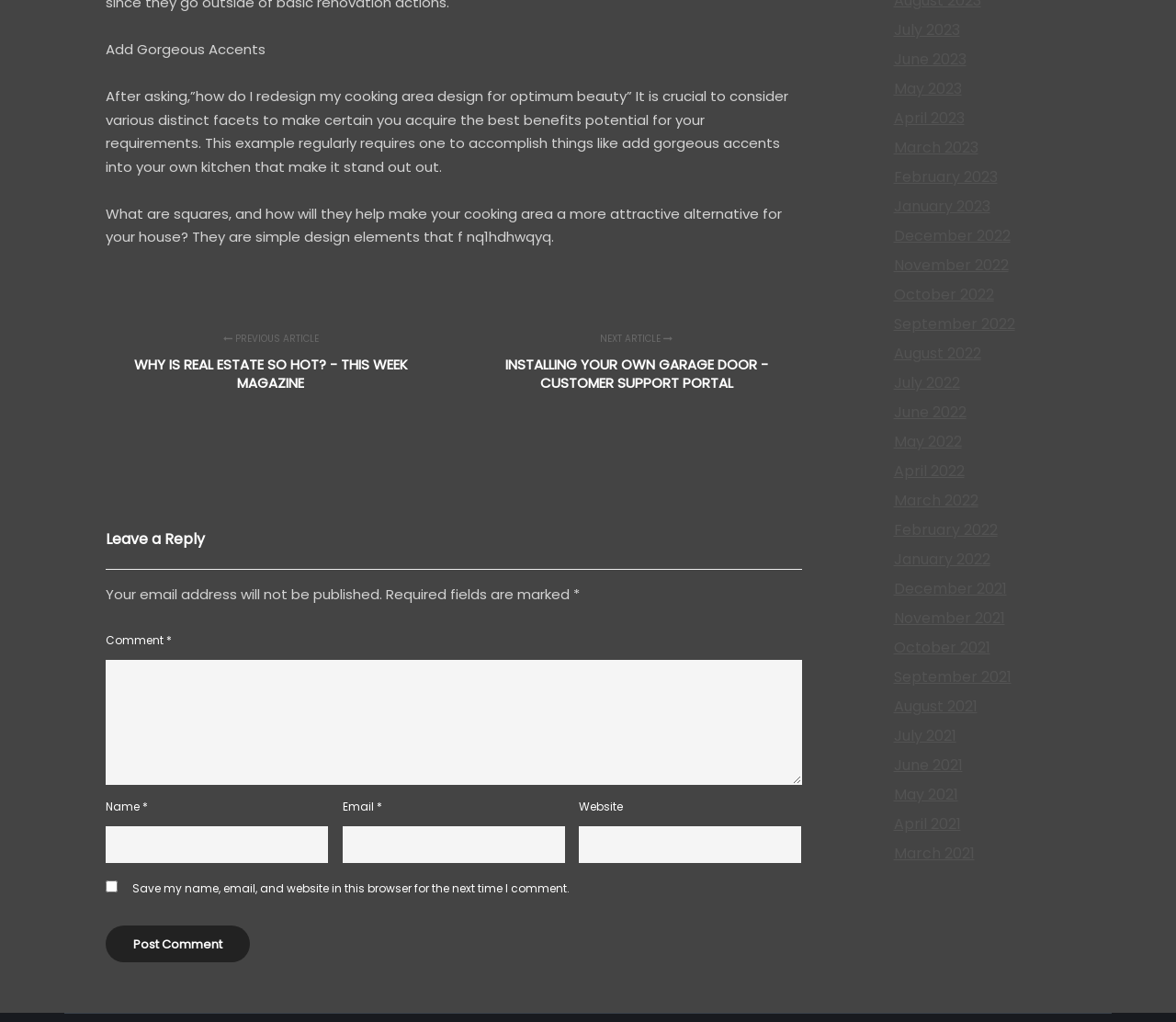What is required to submit a comment?
Based on the image, answer the question with as much detail as possible.

To submit a comment, users are required to fill in their name, email, and comment, as indicated by the asterisks (*) next to these fields, which are marked as 'required'.